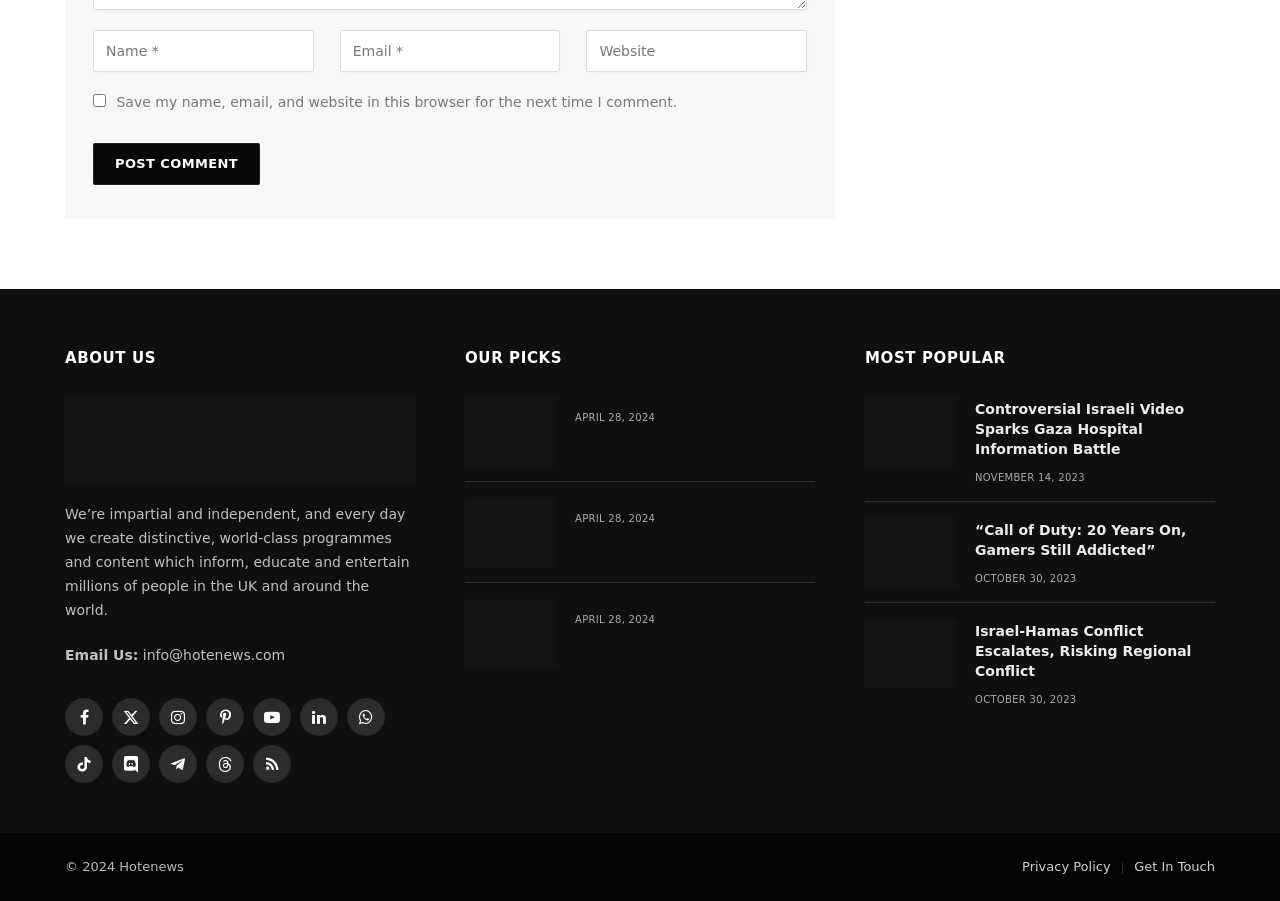Respond to the question below with a single word or phrase:
How many social media links are there?

9